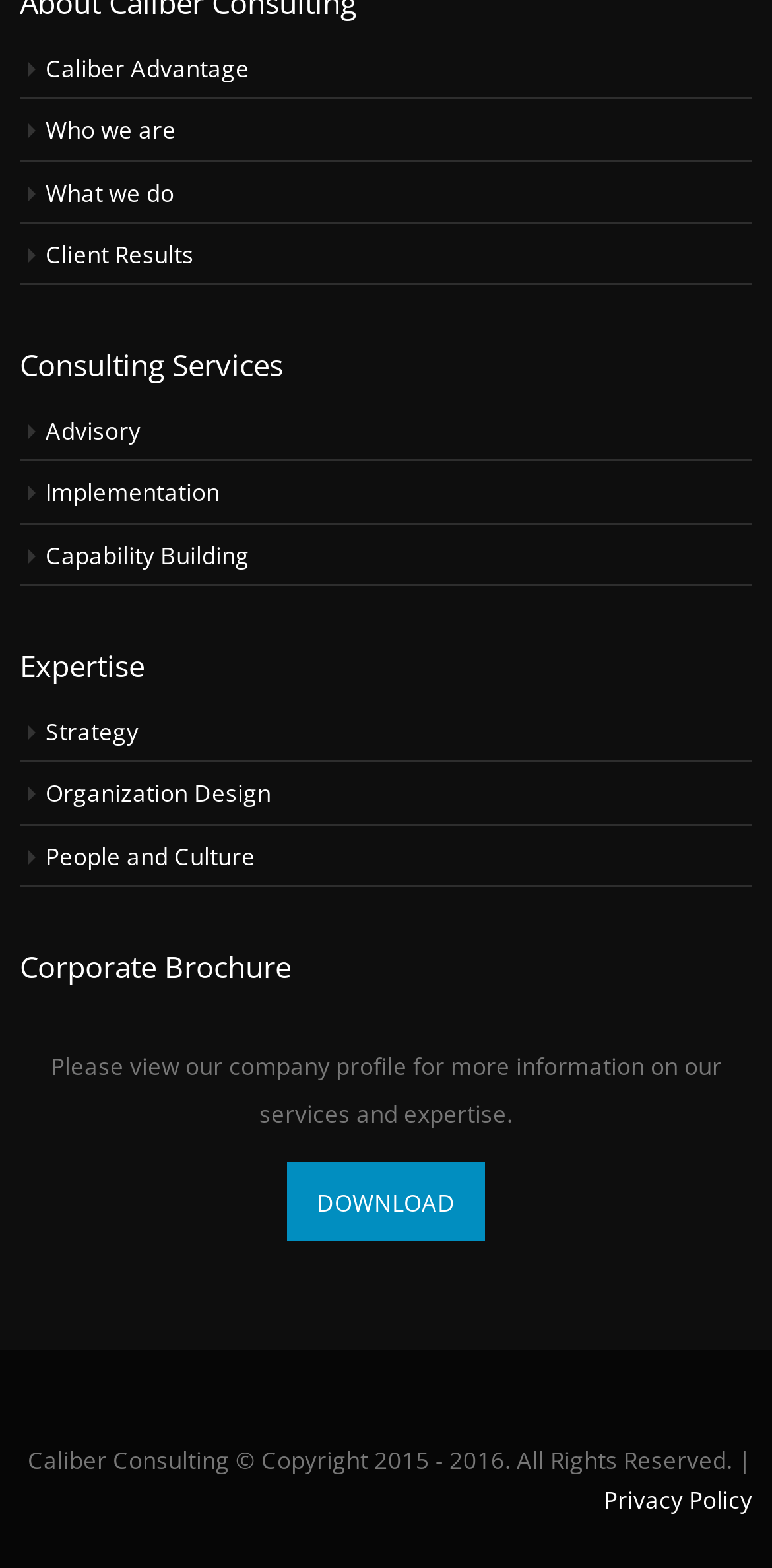Please identify the bounding box coordinates of the clickable element to fulfill the following instruction: "Download Corporate Brochure". The coordinates should be four float numbers between 0 and 1, i.e., [left, top, right, bottom].

[0.372, 0.741, 0.628, 0.792]